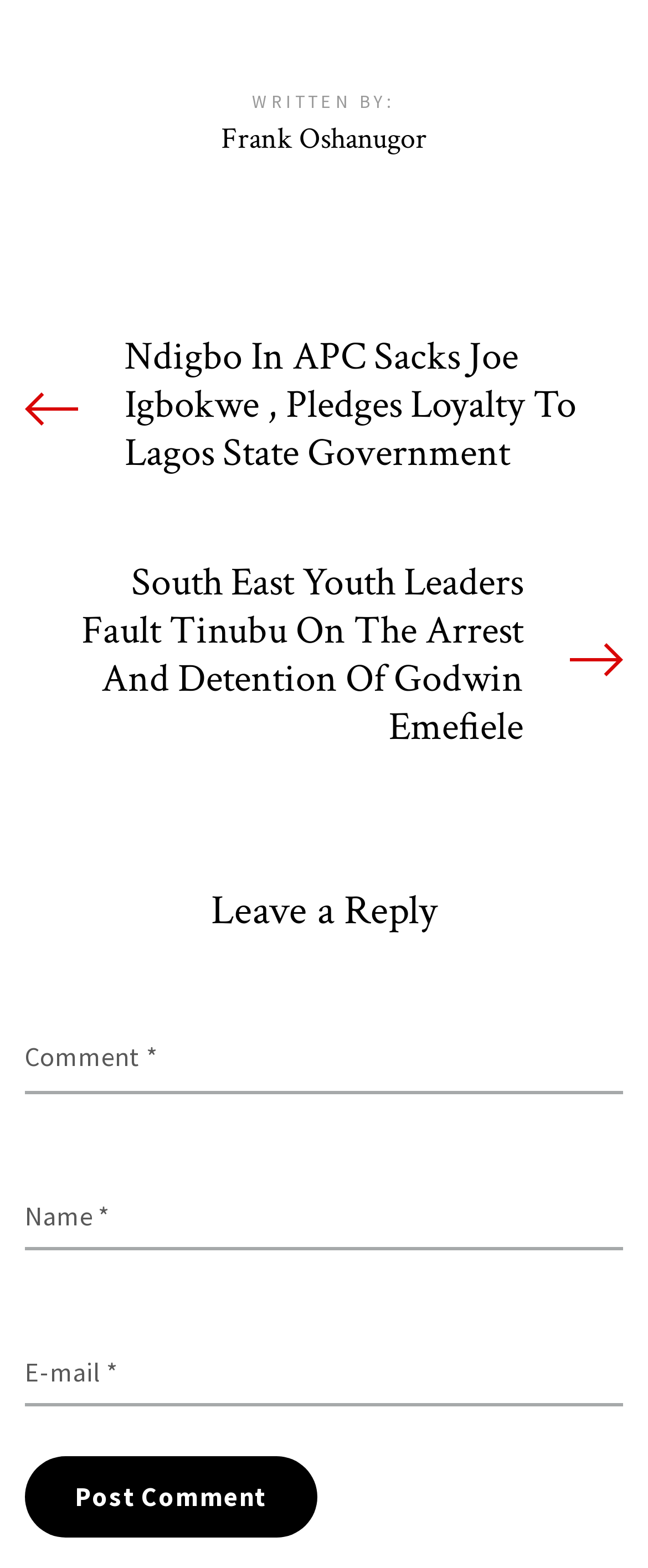How many fields are required to post a comment?
Could you answer the question with a detailed and thorough explanation?

There are three required fields to post a comment: 'Comment *', 'Name *', and 'E-mail *', each with a corresponding textbox element.